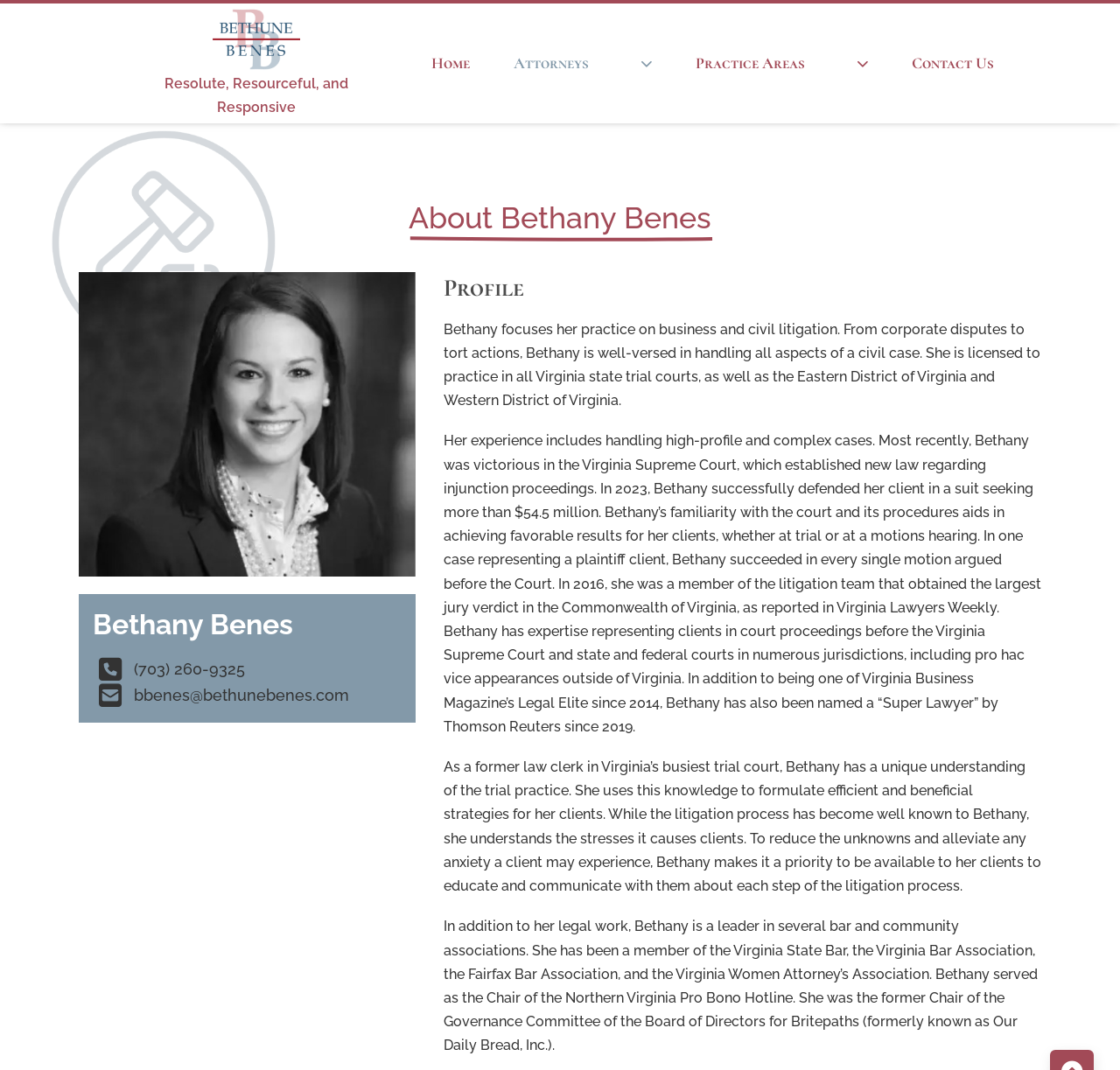Can you identify the bounding box coordinates of the clickable region needed to carry out this instruction: 'Click on the 'Home' link'? The coordinates should be four float numbers within the range of 0 to 1, stated as [left, top, right, bottom].

[0.346, 0.047, 0.42, 0.072]